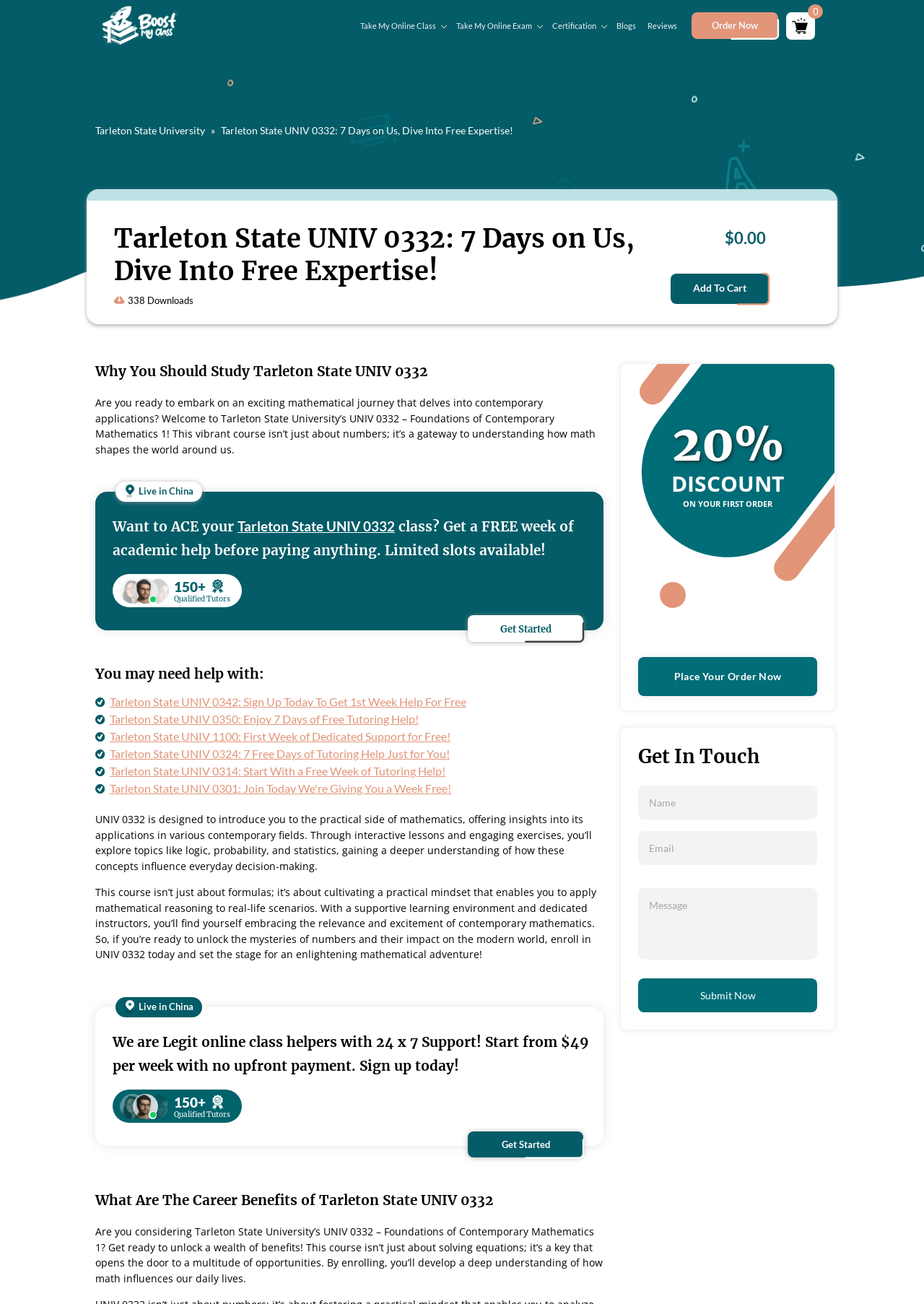Identify the bounding box coordinates of the clickable region to carry out the given instruction: "Click on 'Tarleton State UNIV 0332: 7 Days on Us, Dive Into Free Expertise!' link".

[0.129, 0.12, 0.277, 0.131]